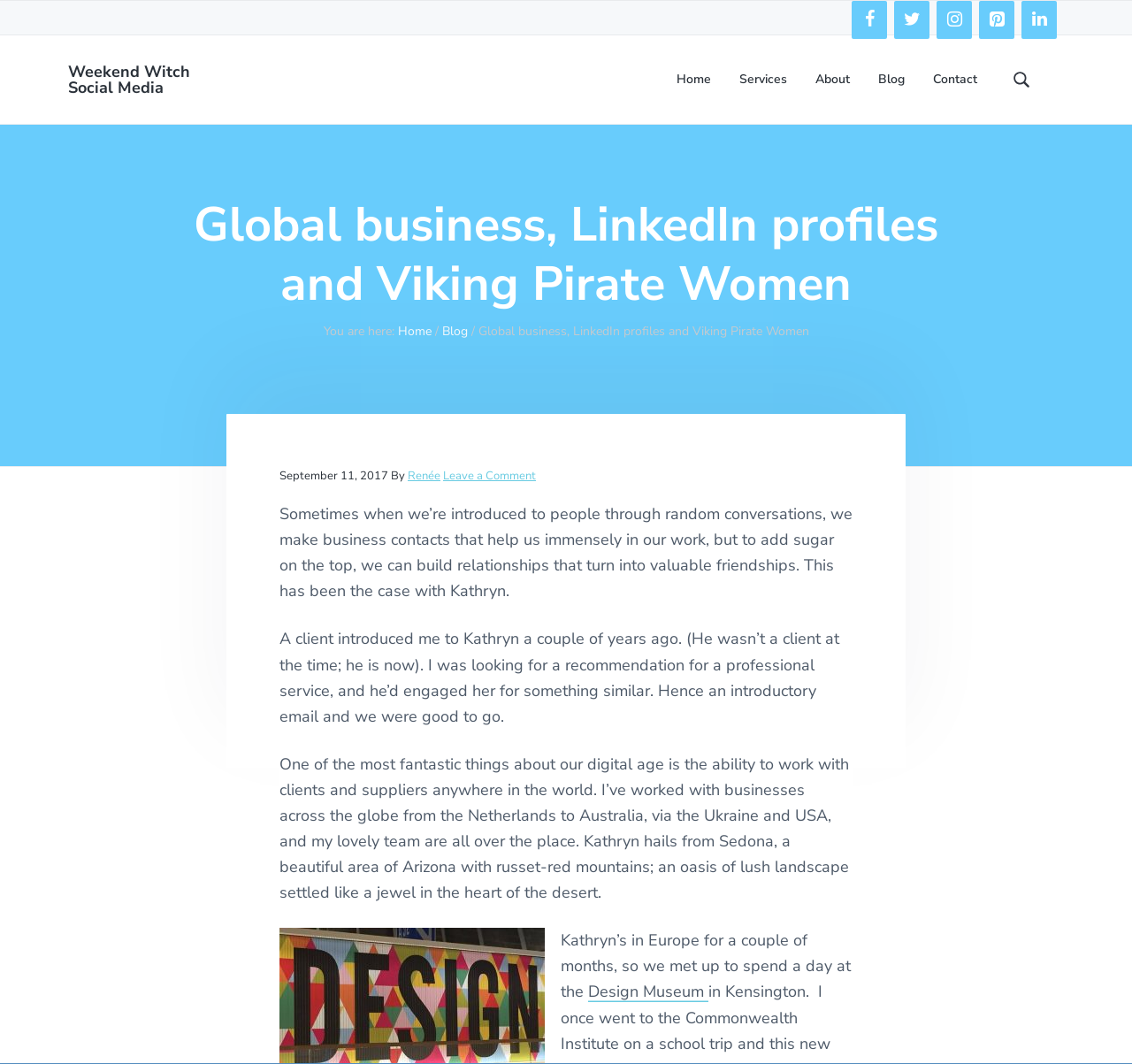Provide the bounding box coordinates for the UI element that is described by this text: "Weekend Witch Social Media". The coordinates should be in the form of four float numbers between 0 and 1: [left, top, right, bottom].

[0.06, 0.057, 0.168, 0.092]